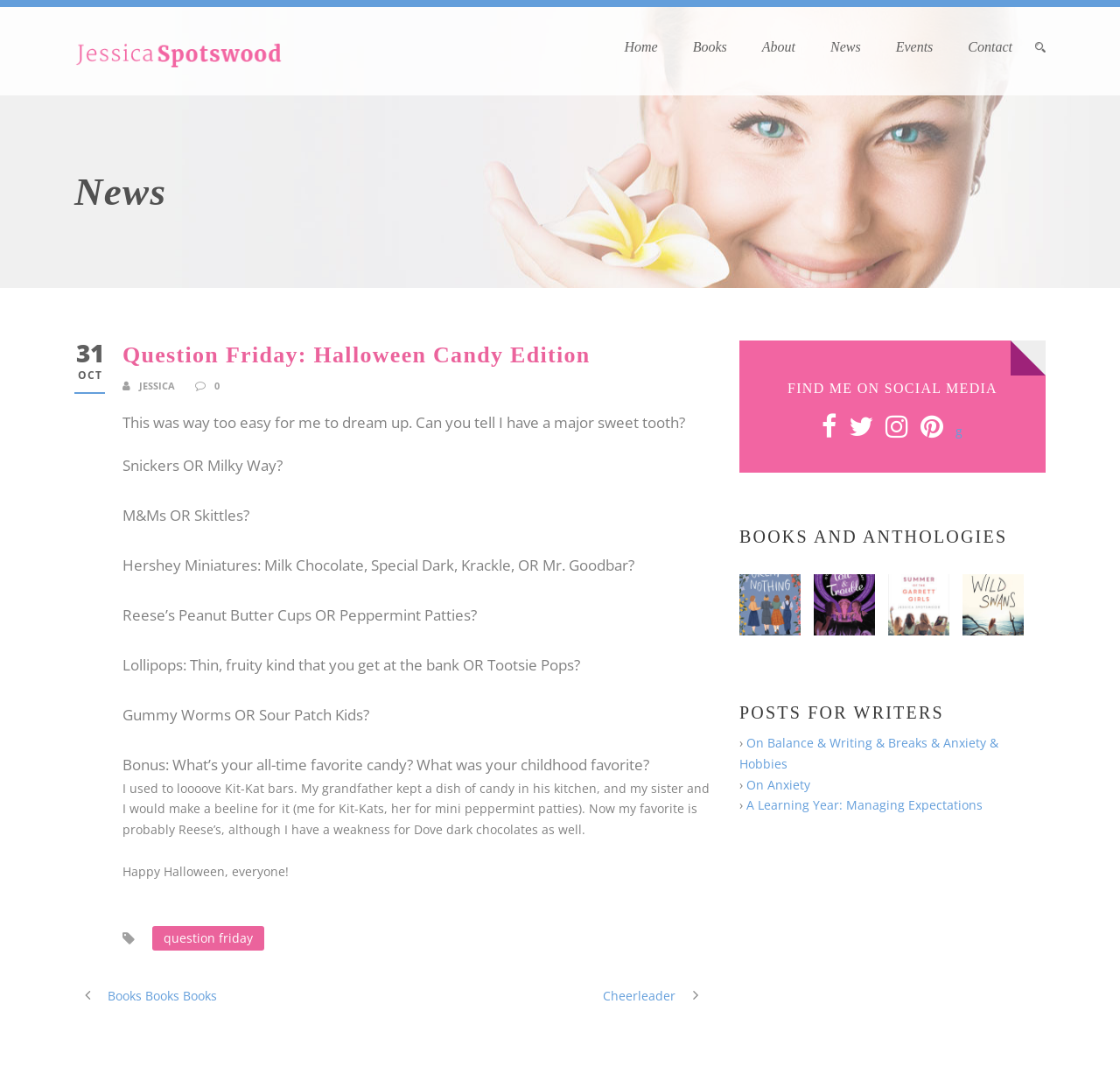How many social media links are there?
Answer the question with a single word or phrase derived from the image.

5